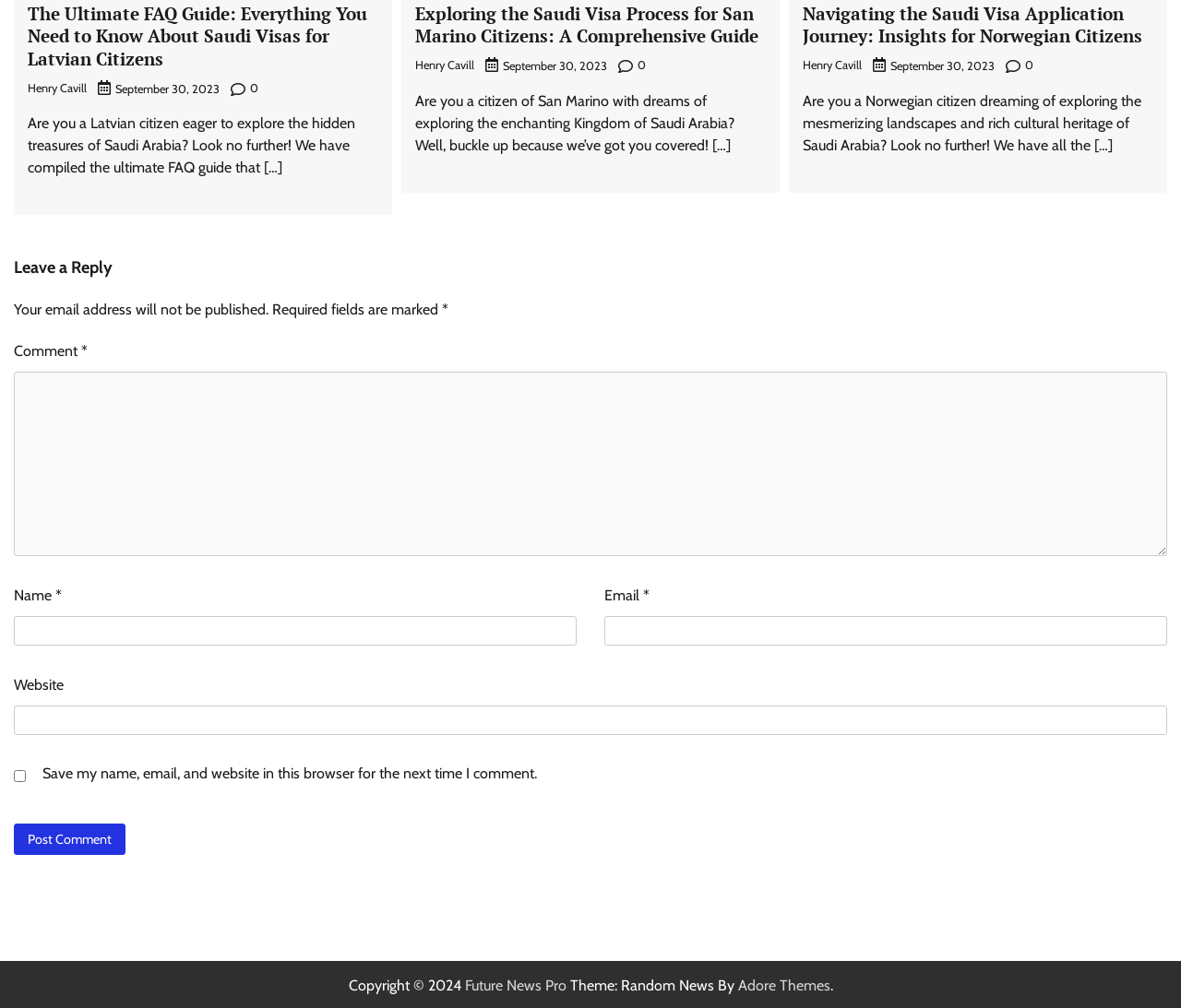Find the bounding box coordinates of the clickable element required to execute the following instruction: "Visit the website of Future News Pro". Provide the coordinates as four float numbers between 0 and 1, i.e., [left, top, right, bottom].

[0.393, 0.969, 0.479, 0.986]